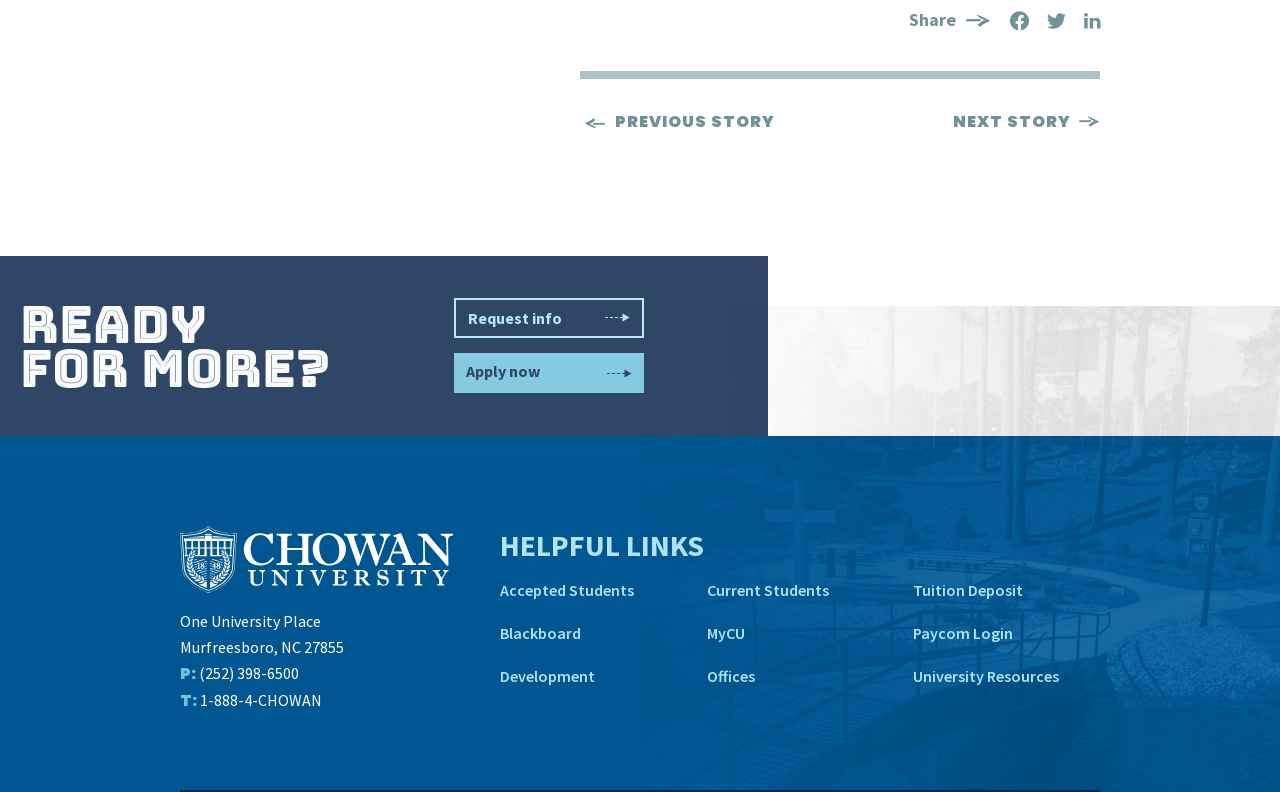Determine the bounding box of the UI component based on this description: "parent_node: One University Place". The bounding box coordinates should be four float values between 0 and 1, i.e., [left, top, right, bottom].

[0.141, 0.689, 0.354, 0.718]